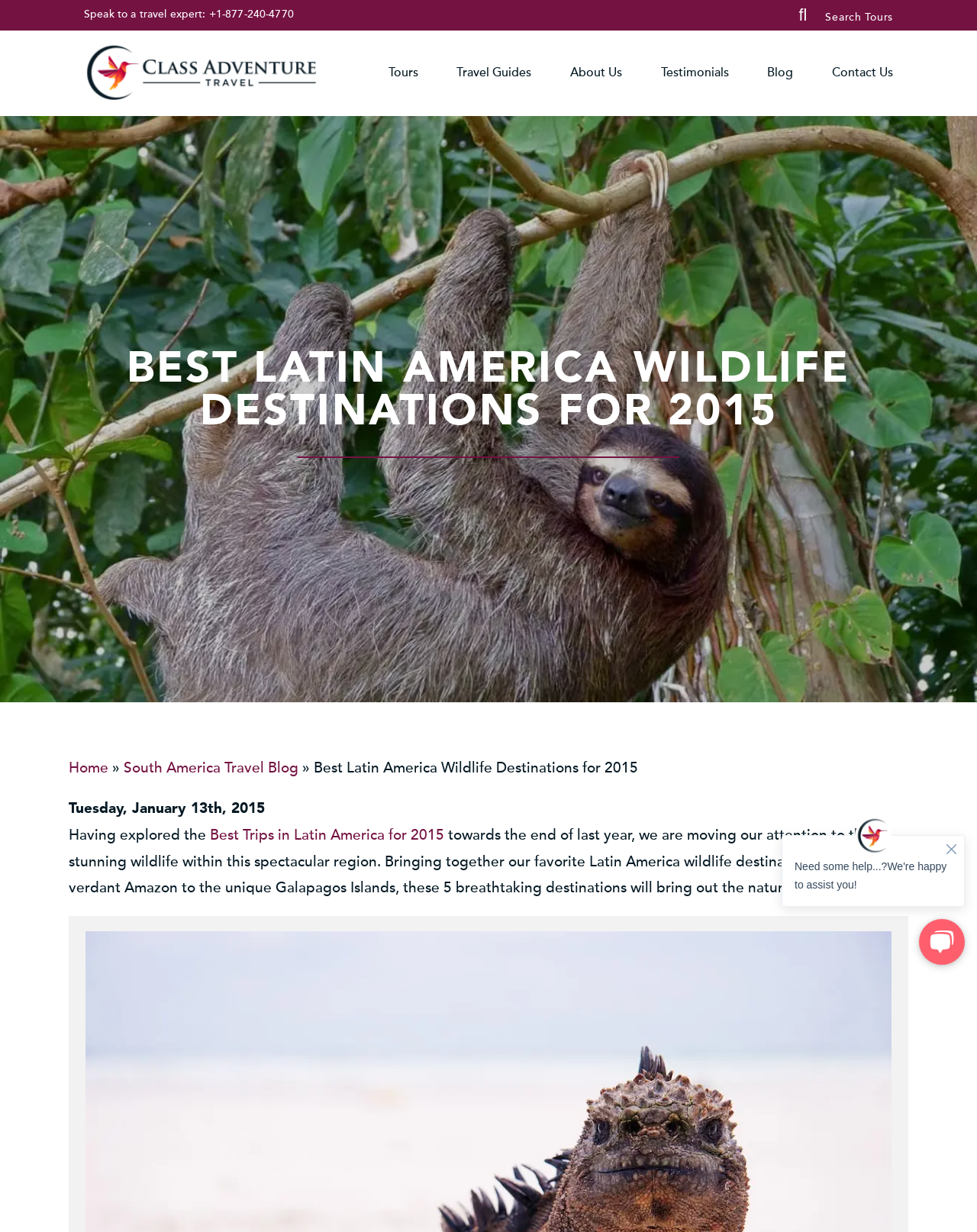Could you indicate the bounding box coordinates of the region to click in order to complete this instruction: "Visit Class Adventure Travel".

[0.086, 0.035, 0.328, 0.082]